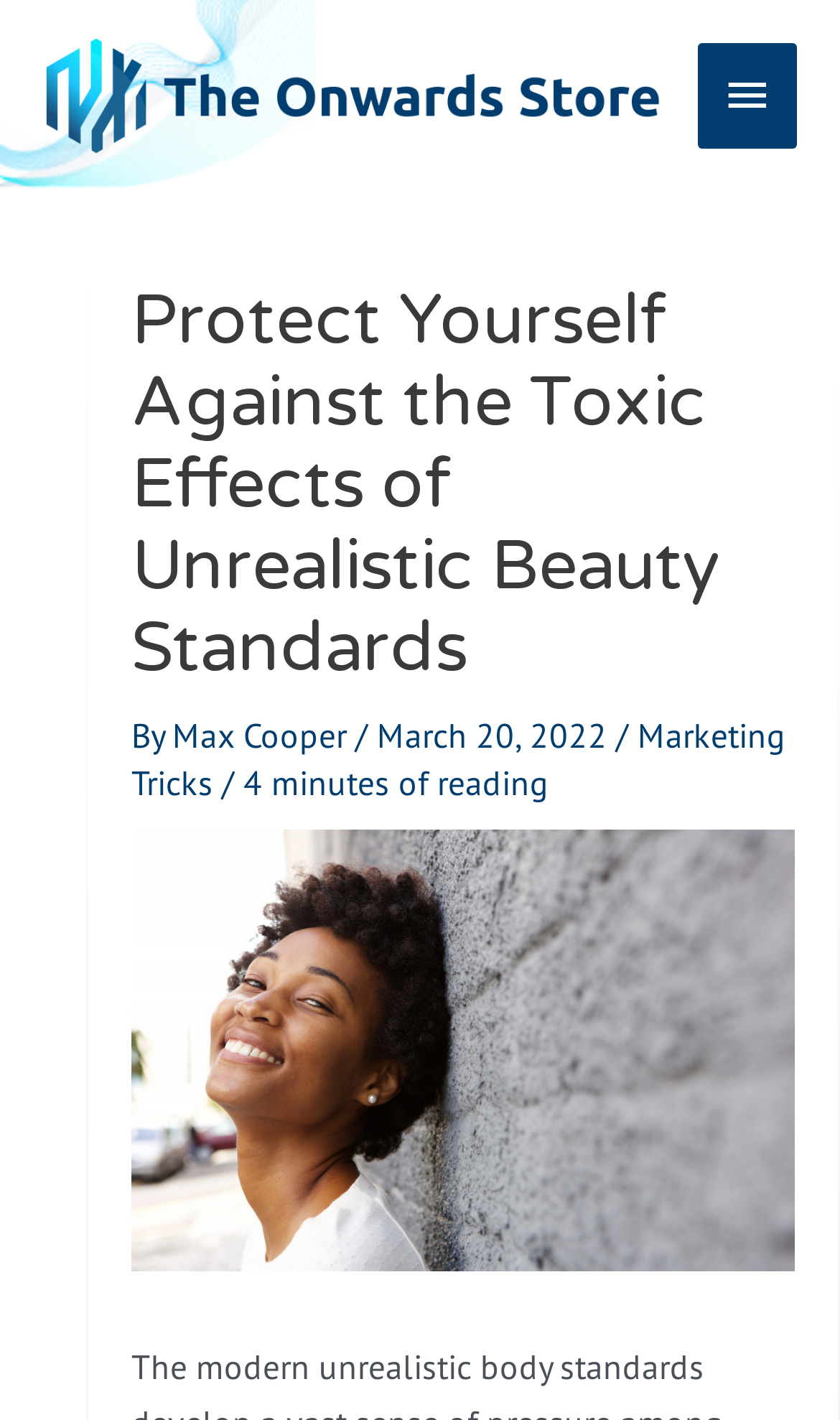Give a detailed account of the webpage.

The webpage is about overcoming unrealistic beauty standards in society. At the top left corner, there is a logo of "The Onward Store" which is also a link. To the right of the logo, there is a main menu button. 

Below the logo and the main menu button, there is a header section that spans almost the entire width of the page. Within this section, there is a prominent heading that reads "Protect Yourself Against the Toxic Effects of Unrealistic Beauty Standards". 

Below the heading, there is a byline that indicates the article is written by "Max Cooper" and was published on "March 20, 2022". There is also a link to "Marketing Tricks" and a note that the article takes "4 minutes of reading". 

The main content of the article is accompanied by an image related to unrealistic beauty standards, which is placed below the byline and spans almost the entire width of the page.